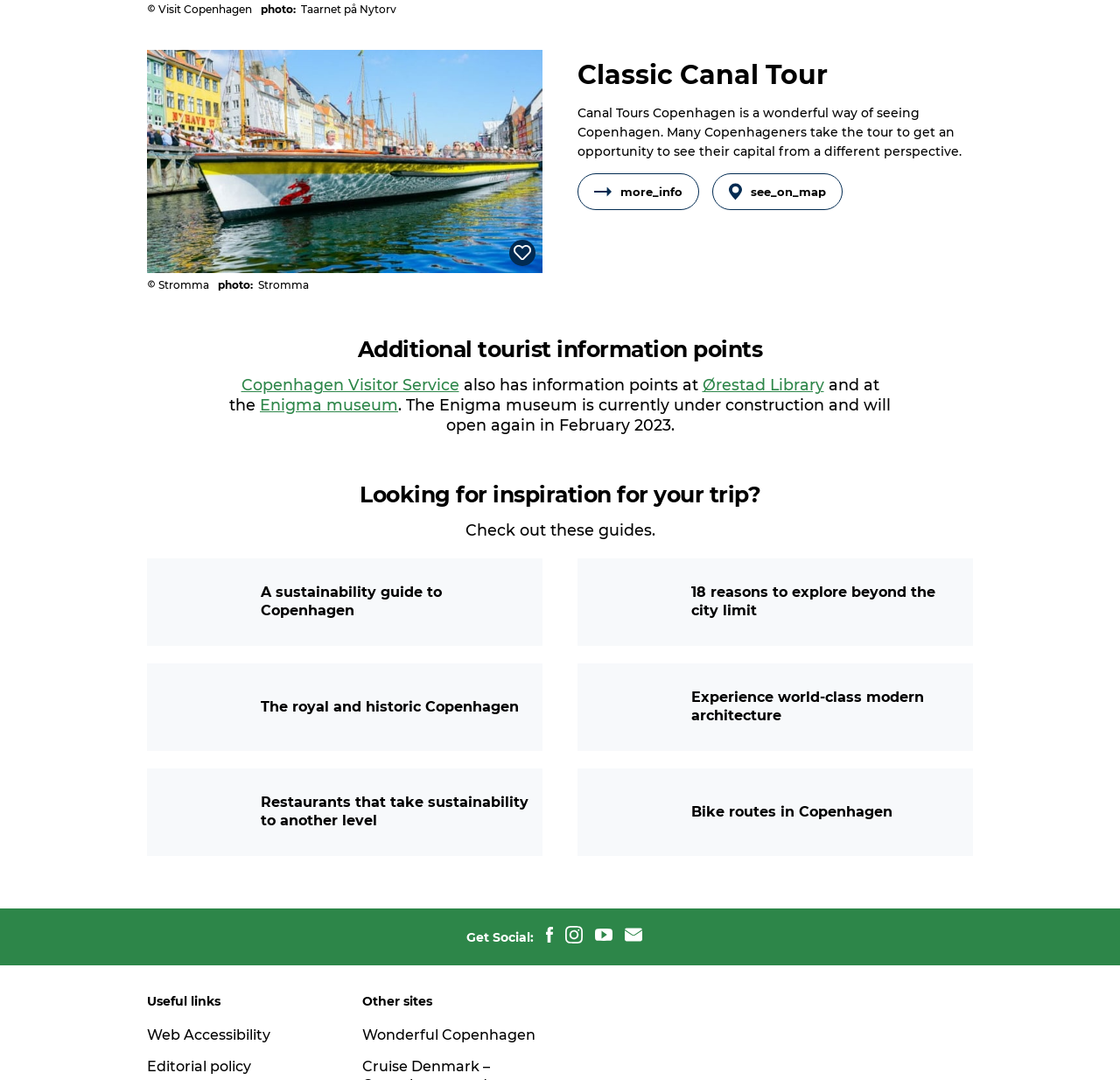Answer the question in one word or a short phrase:
How many social media platforms are linked?

Four